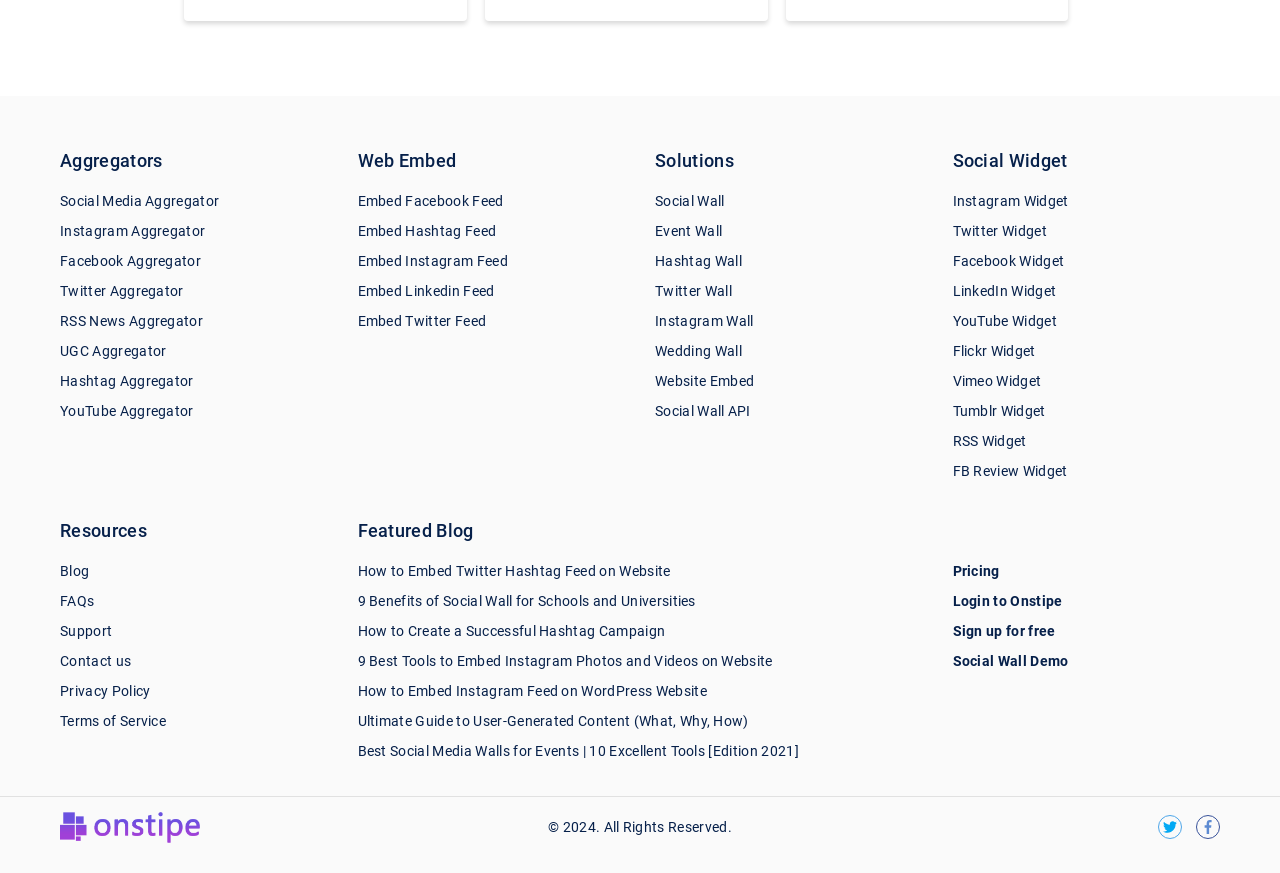Can you find the bounding box coordinates of the area I should click to execute the following instruction: "Check details on D&O product"?

None